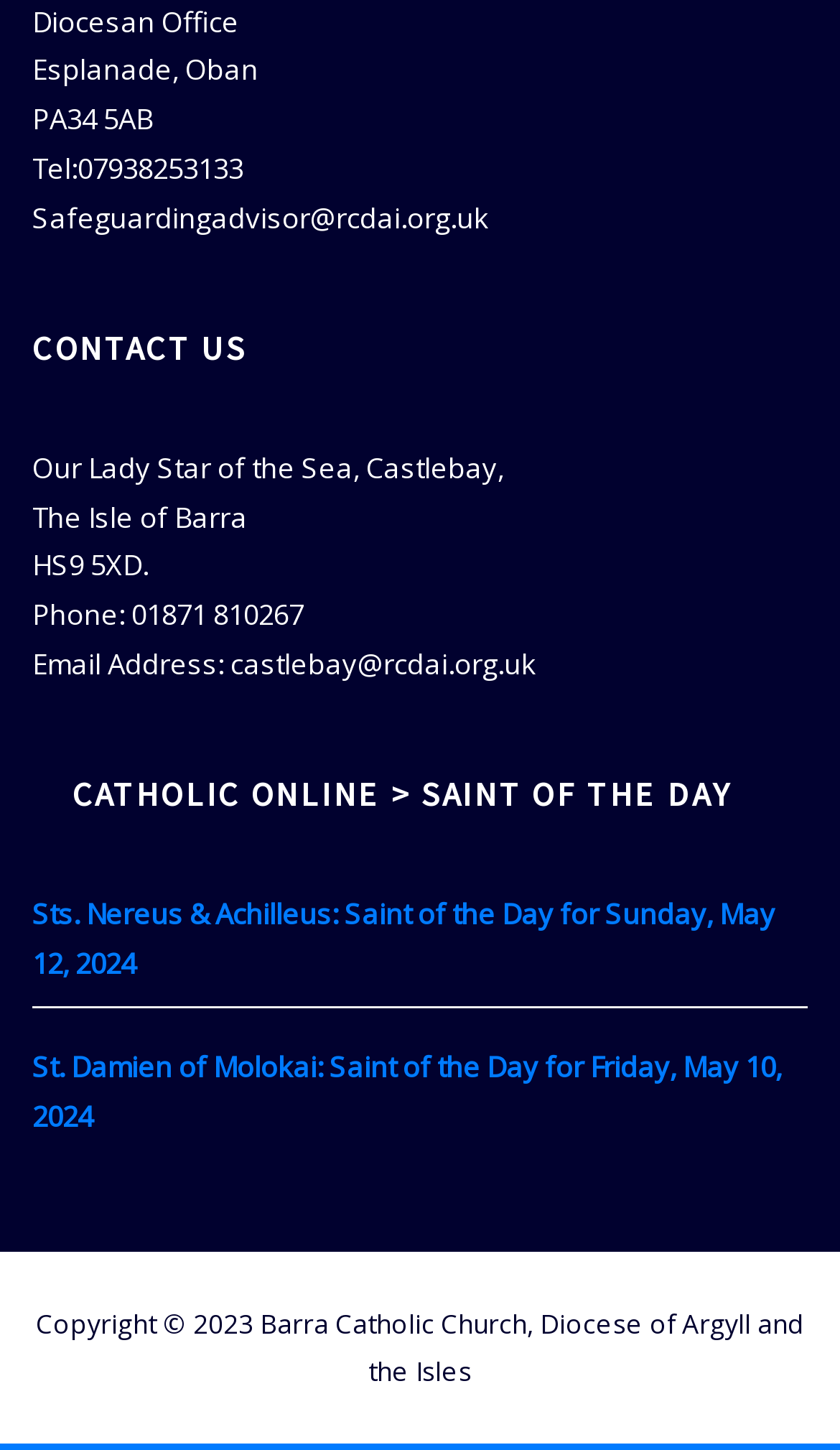Refer to the image and answer the question with as much detail as possible: What is the email address of the Safeguarding Advisor?

I found the email address of the Safeguarding Advisor by looking at the top section of the webpage, where it lists the advisor's contact information, including their email address as 'Safeguardingadvisor@rcdai.org.uk'.